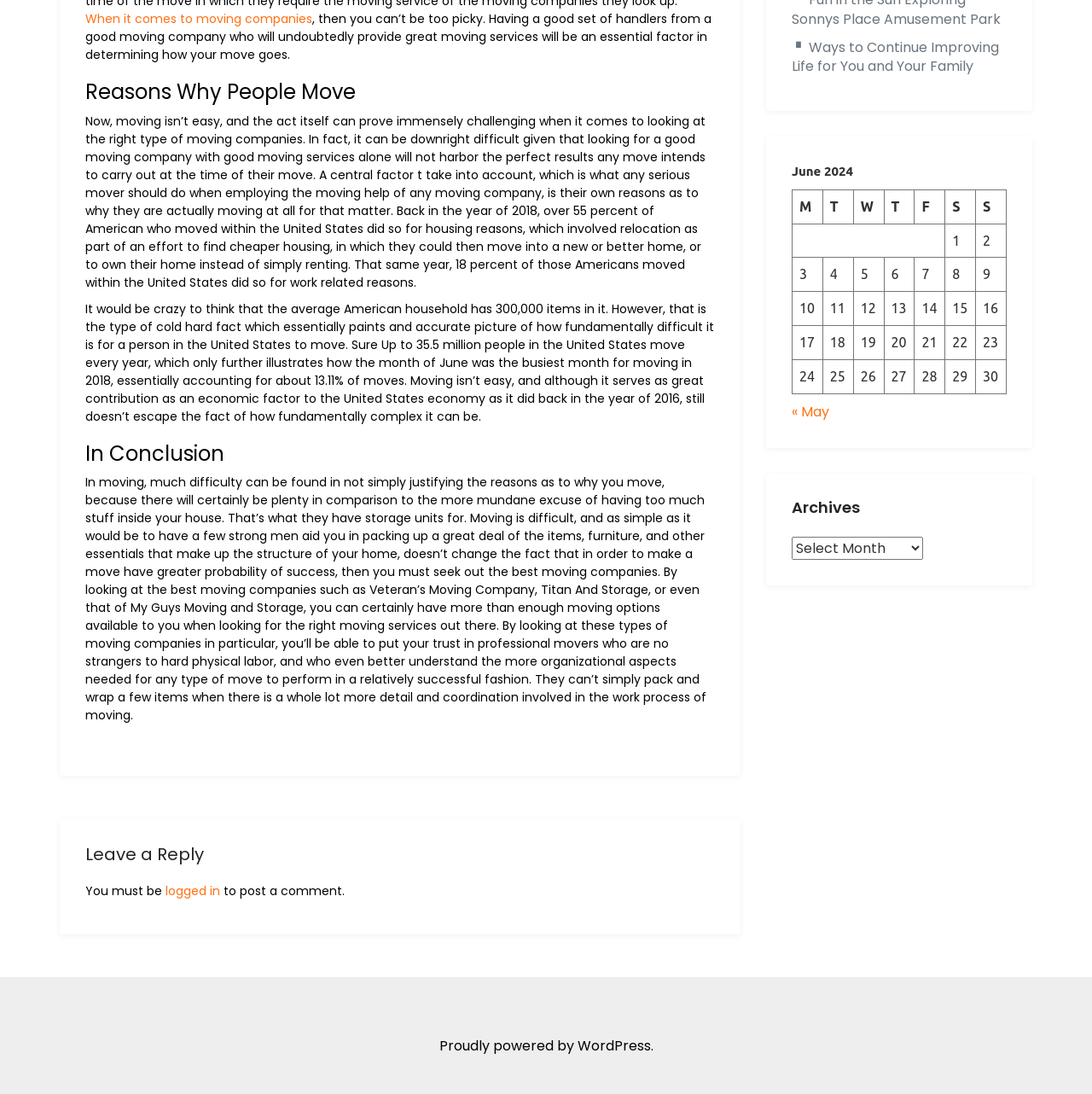Identify the bounding box coordinates for the UI element described as: "« May". The coordinates should be provided as four floats between 0 and 1: [left, top, right, bottom].

[0.725, 0.367, 0.759, 0.385]